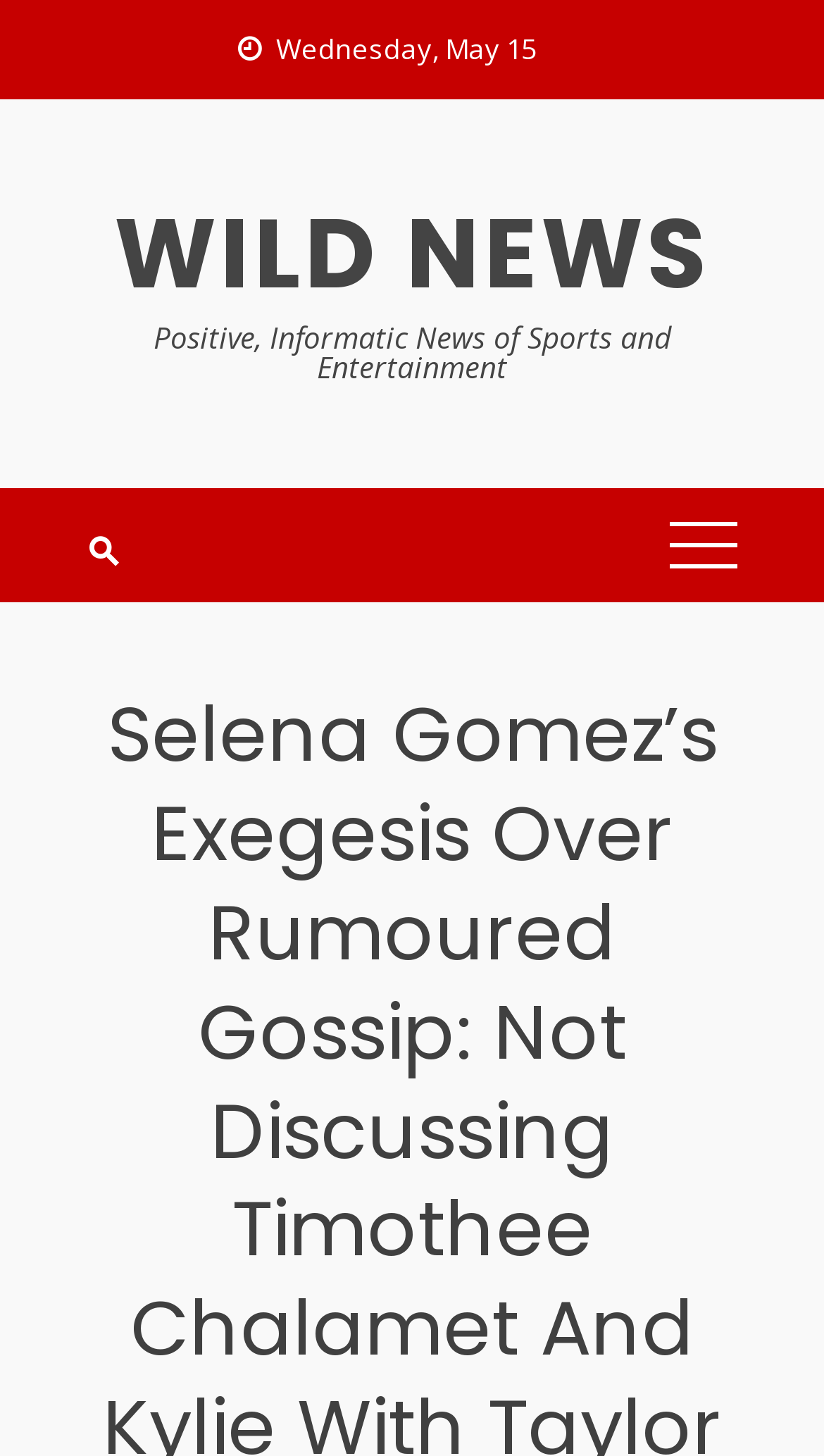Locate the bounding box of the UI element defined by this description: "Wild News". The coordinates should be given as four float numbers between 0 and 1, formatted as [left, top, right, bottom].

[0.138, 0.128, 0.862, 0.221]